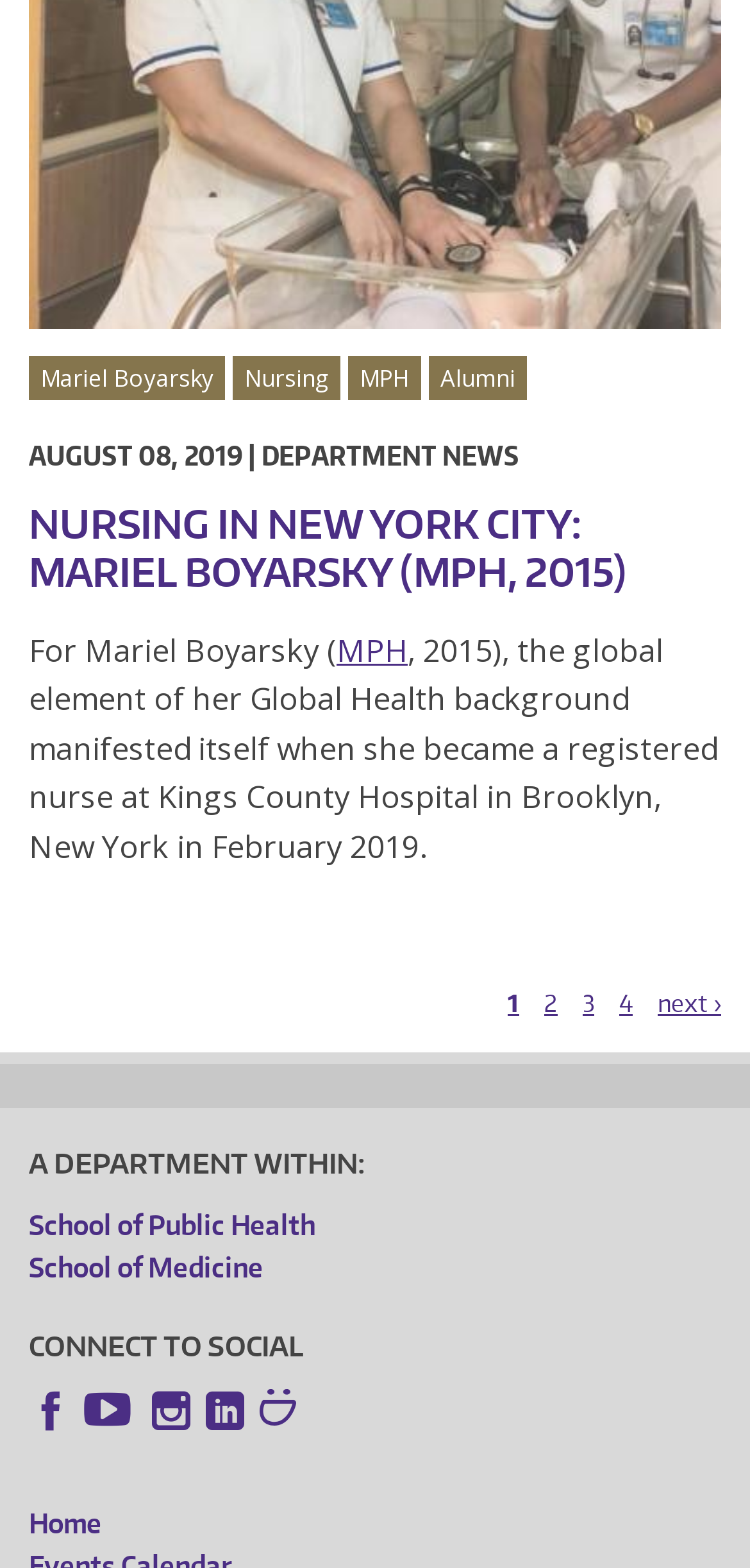Utilize the details in the image to give a detailed response to the question: What is the name of the school mentioned in the article?

I found the answer by looking at the link 'School of Public Health' which is mentioned as a department within the university.